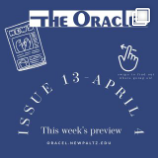Generate an elaborate caption for the given image.

The image features a vibrant blue background with the title "THE Oracle" prominently displayed at the top. In the center, it announces "ISSUE 13 - APRIL 4" in an elegant font, indicating the publication date of this particular issue. Below this, the phrase "This week's preview" invites readers to explore the content ahead. The bottom of the image includes the website link "oracle.newpaltz.edu," providing access to more information. Graphics such as a stylized image of a document and a hand gesture icon further enhance the design, suggesting interactivity and engaging content for the readers.